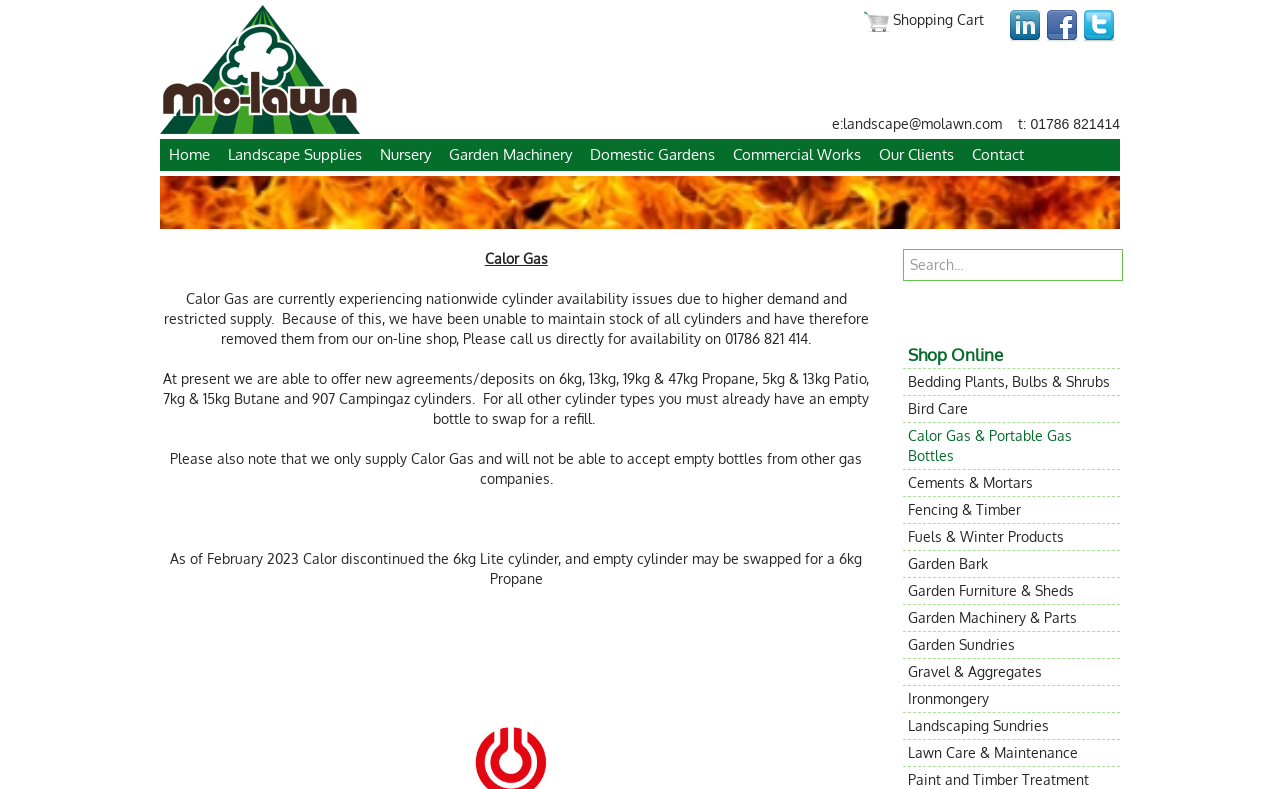Please identify the coordinates of the bounding box for the clickable region that will accomplish this instruction: "View Calor Gas information".

[0.379, 0.317, 0.428, 0.338]